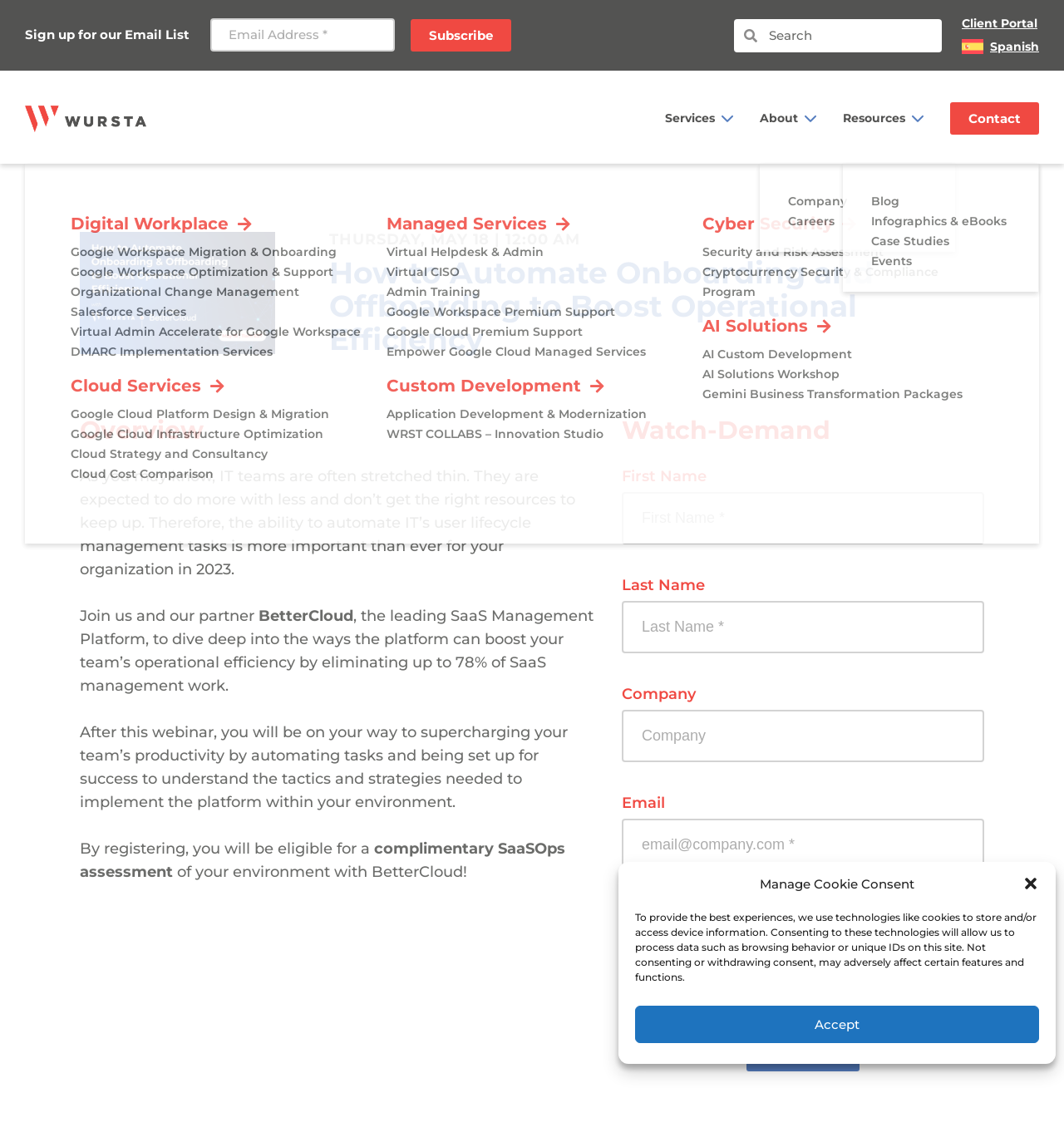Provide the bounding box coordinates of the HTML element described by the text: "parent_node: Search for: aria-label="Search Submit"". The coordinates should be in the format [left, top, right, bottom] with values between 0 and 1.

None